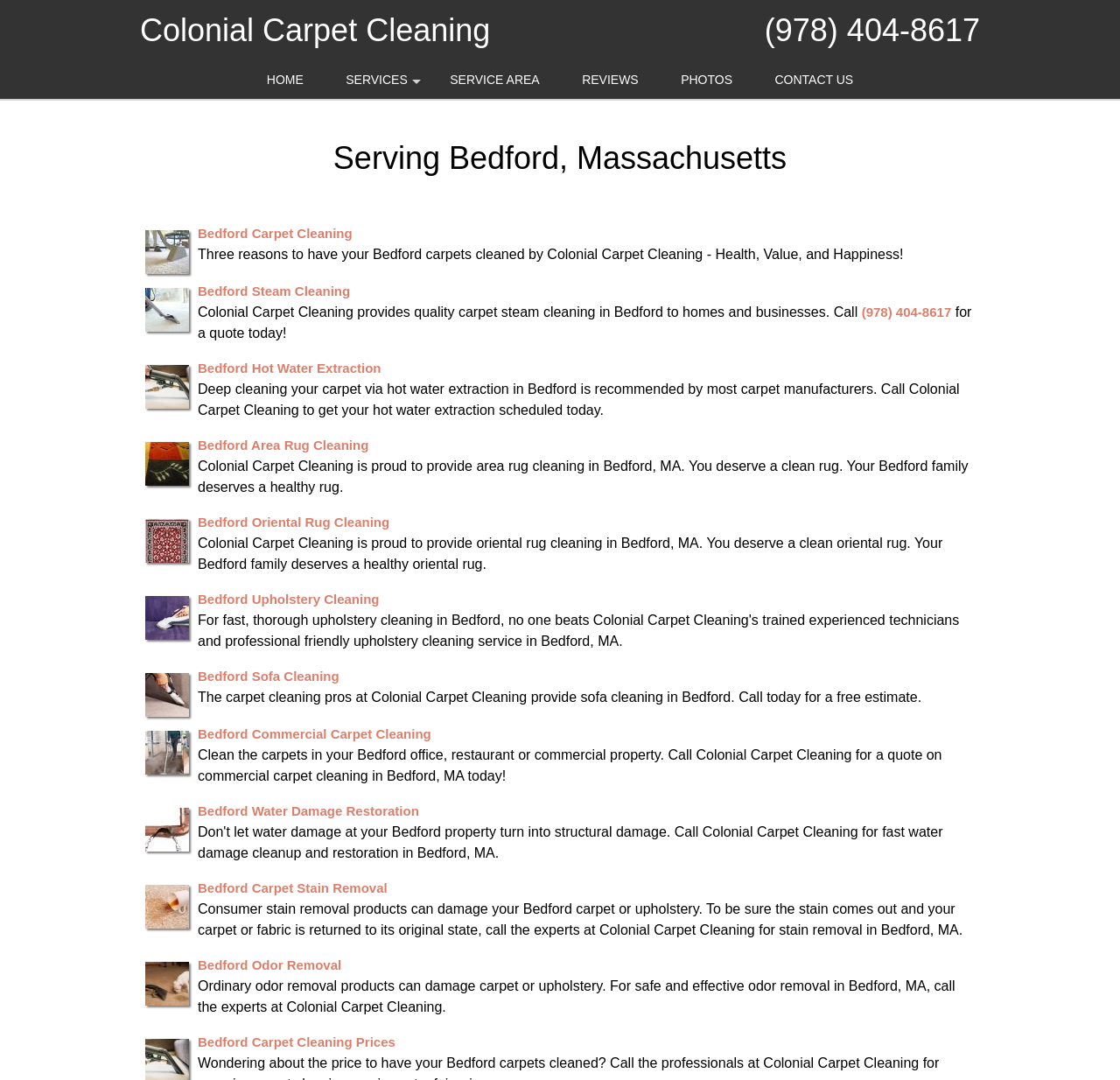Use a single word or phrase to answer the question: 
What is the recommended method of deep cleaning carpets in Bedford?

Hot water extraction